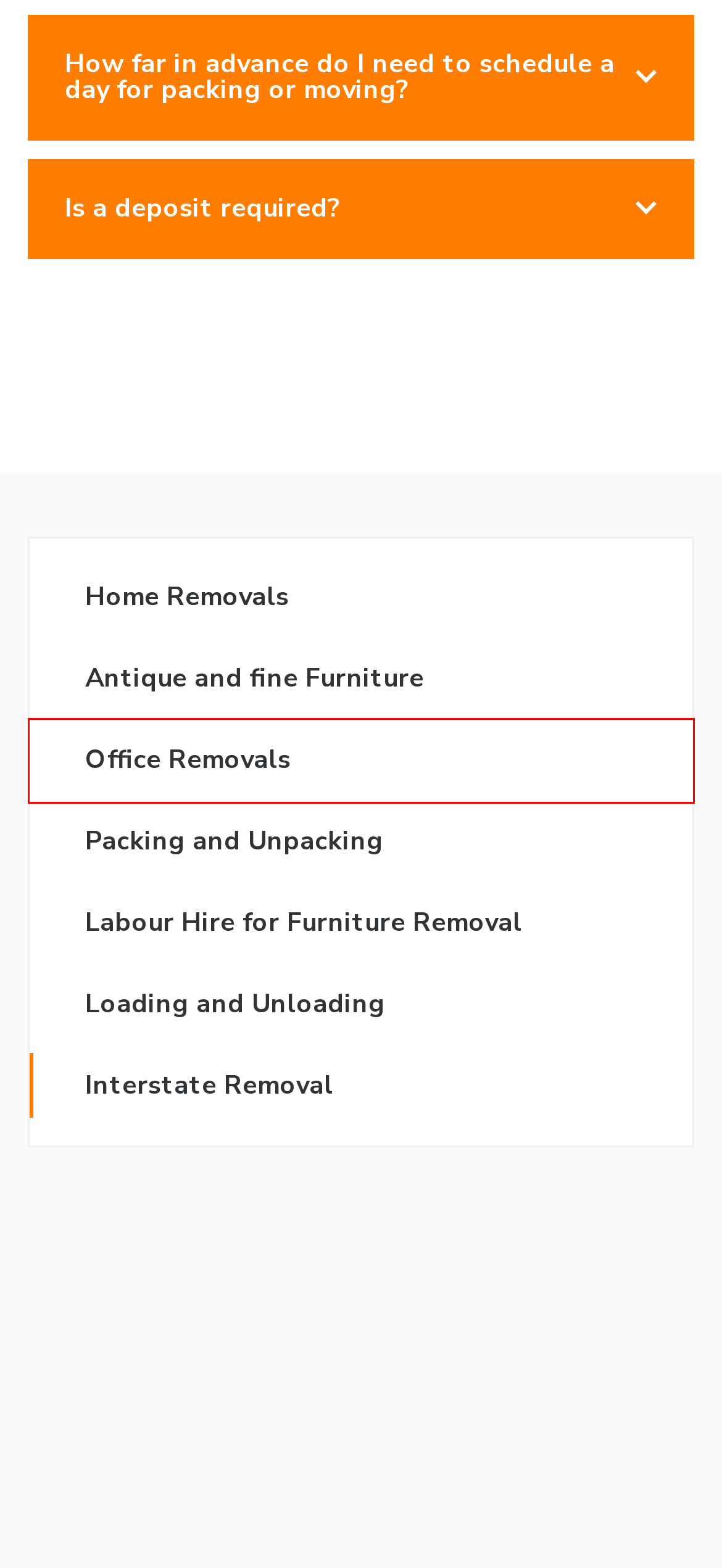You are provided with a screenshot of a webpage containing a red rectangle bounding box. Identify the webpage description that best matches the new webpage after the element in the bounding box is clicked. Here are the potential descriptions:
A. House Removals Brisbane | House Moving Services | SG Movers
B. Loading and Unloading Services | Cost Effective Removalists | SG
C. Services - S G Movers
D. Booking - S G Movers
E. Home - S G Movers
F. About us - S G Movers
G. Office Furniture Movers | Removal & Relocation Services | SG
H. Antique & Fragile Furniture Removalists Queensland | SG Movers

G